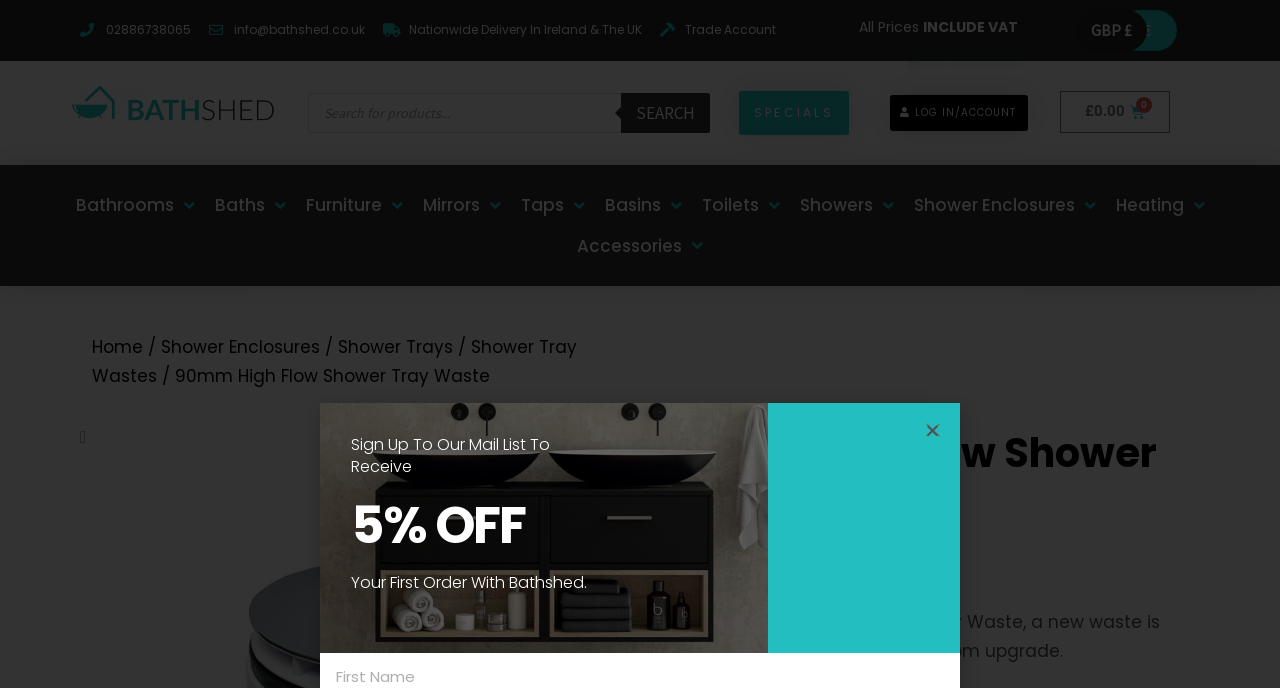Determine the bounding box coordinates for the HTML element mentioned in the following description: "£0.00 0 Cart". The coordinates should be a list of four floats ranging from 0 to 1, represented as [left, top, right, bottom].

[0.828, 0.132, 0.914, 0.193]